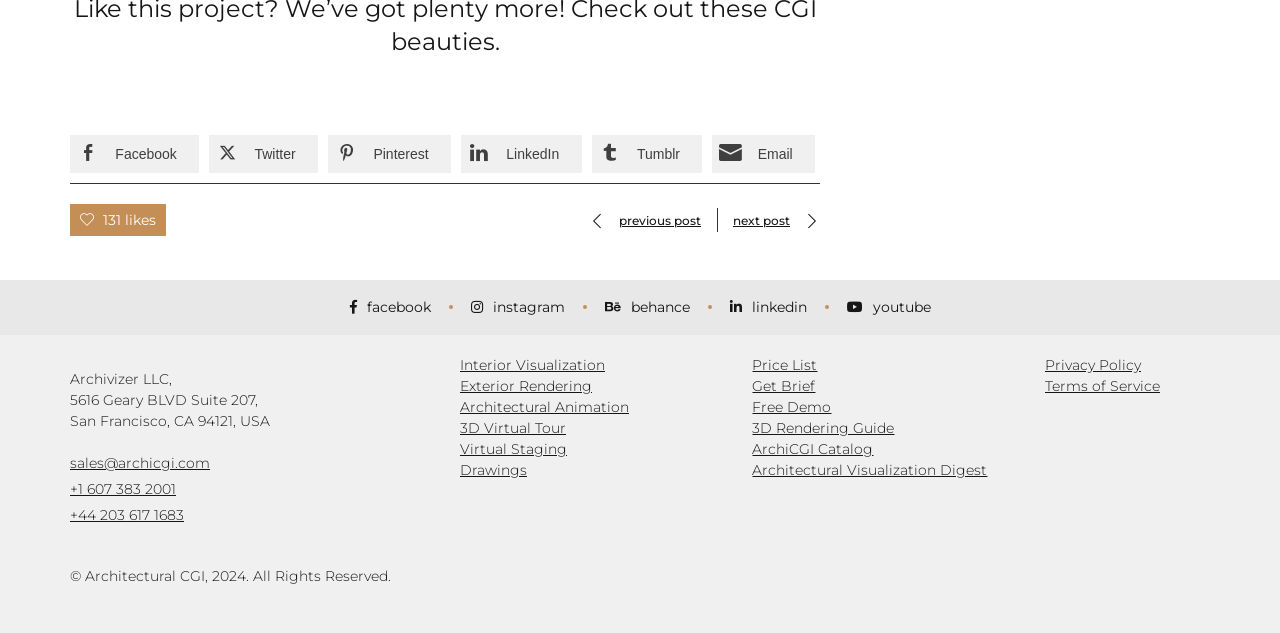Locate the bounding box coordinates of the area that needs to be clicked to fulfill the following instruction: "Share on Facebook". The coordinates should be in the format of four float numbers between 0 and 1, namely [left, top, right, bottom].

[0.055, 0.213, 0.156, 0.273]